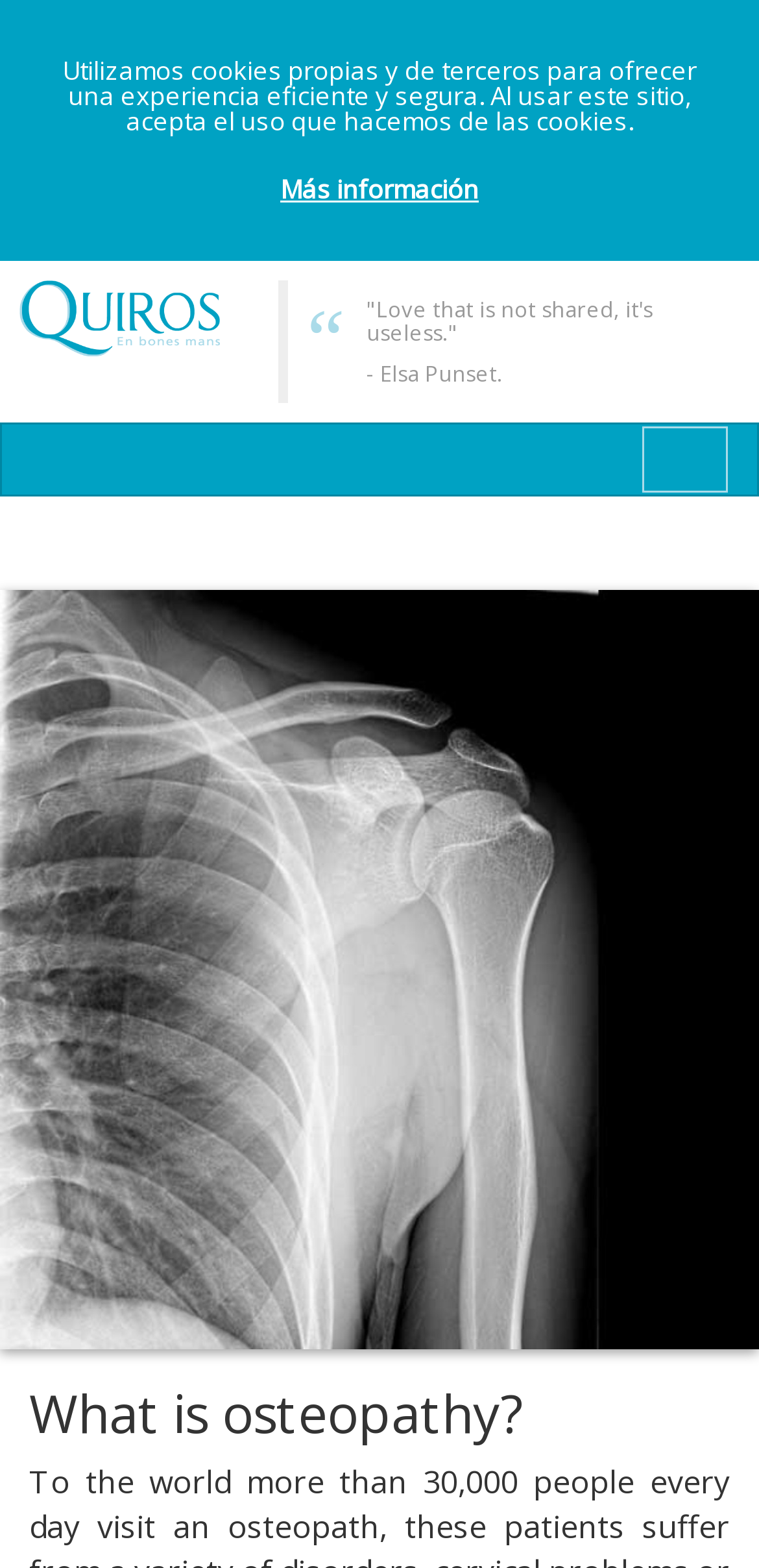Using the information from the screenshot, answer the following question thoroughly:
What is the purpose of the toggle navigation button?

I found a button element with the text 'Toggle navigation' which suggests that its purpose is to toggle the navigation menu.